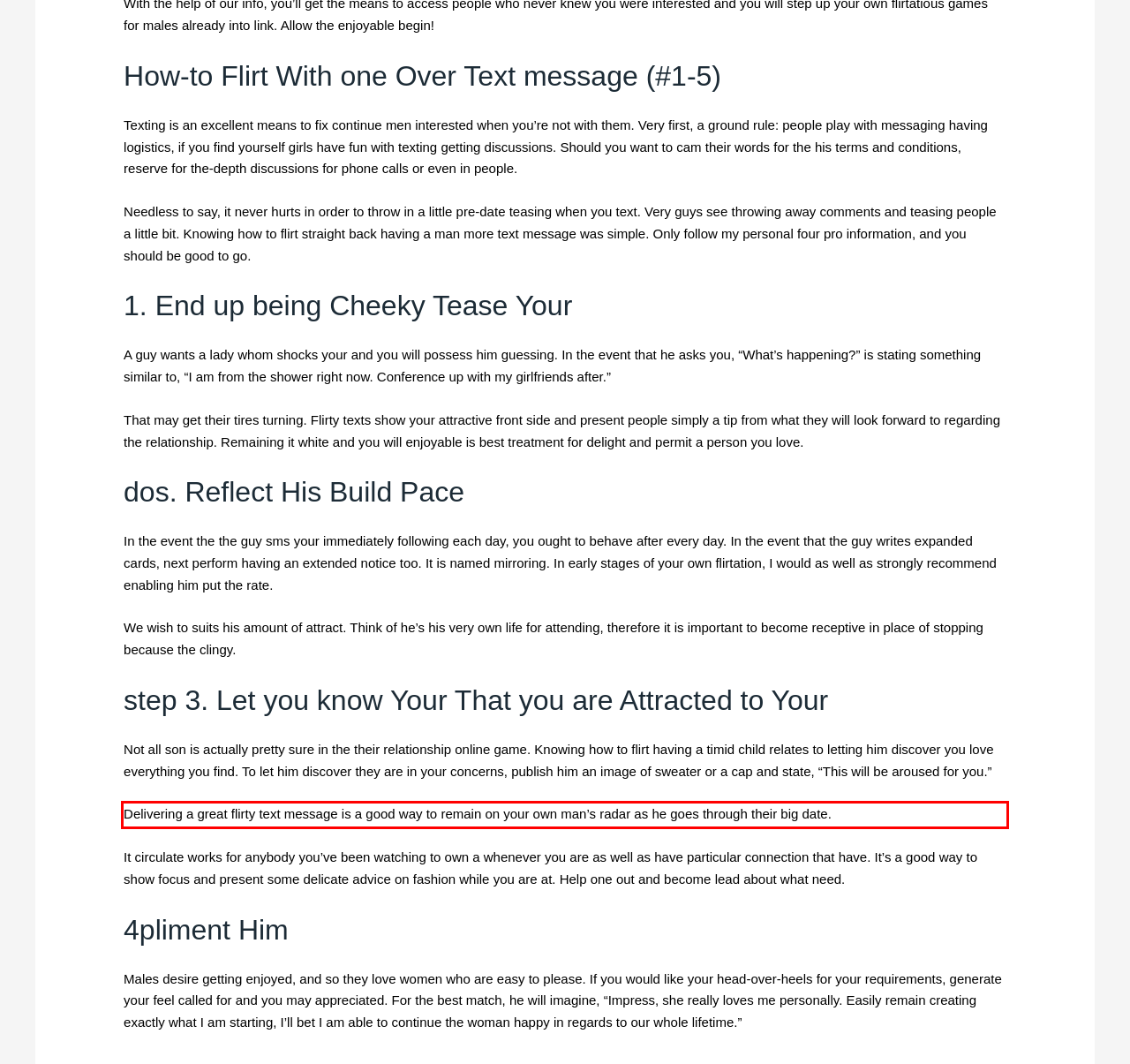Using the webpage screenshot, recognize and capture the text within the red bounding box.

Delivering a great flirty text message is a good way to remain on your own man’s radar as he goes through their big date.